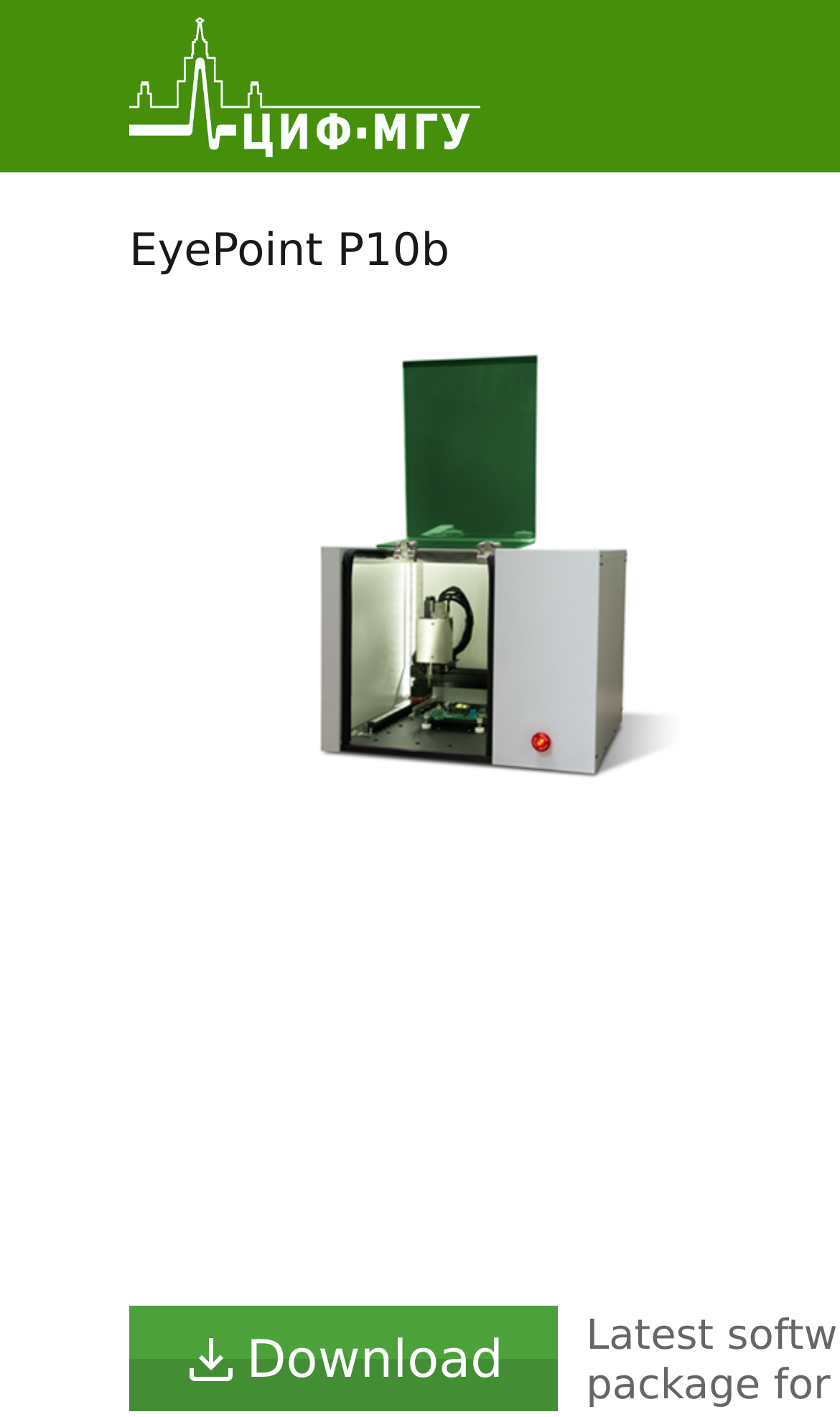Find the bounding box coordinates for the UI element whose description is: "alt="Logo"". The coordinates should be four float numbers between 0 and 1, in the format [left, top, right, bottom].

[0.154, 0.088, 0.571, 0.117]